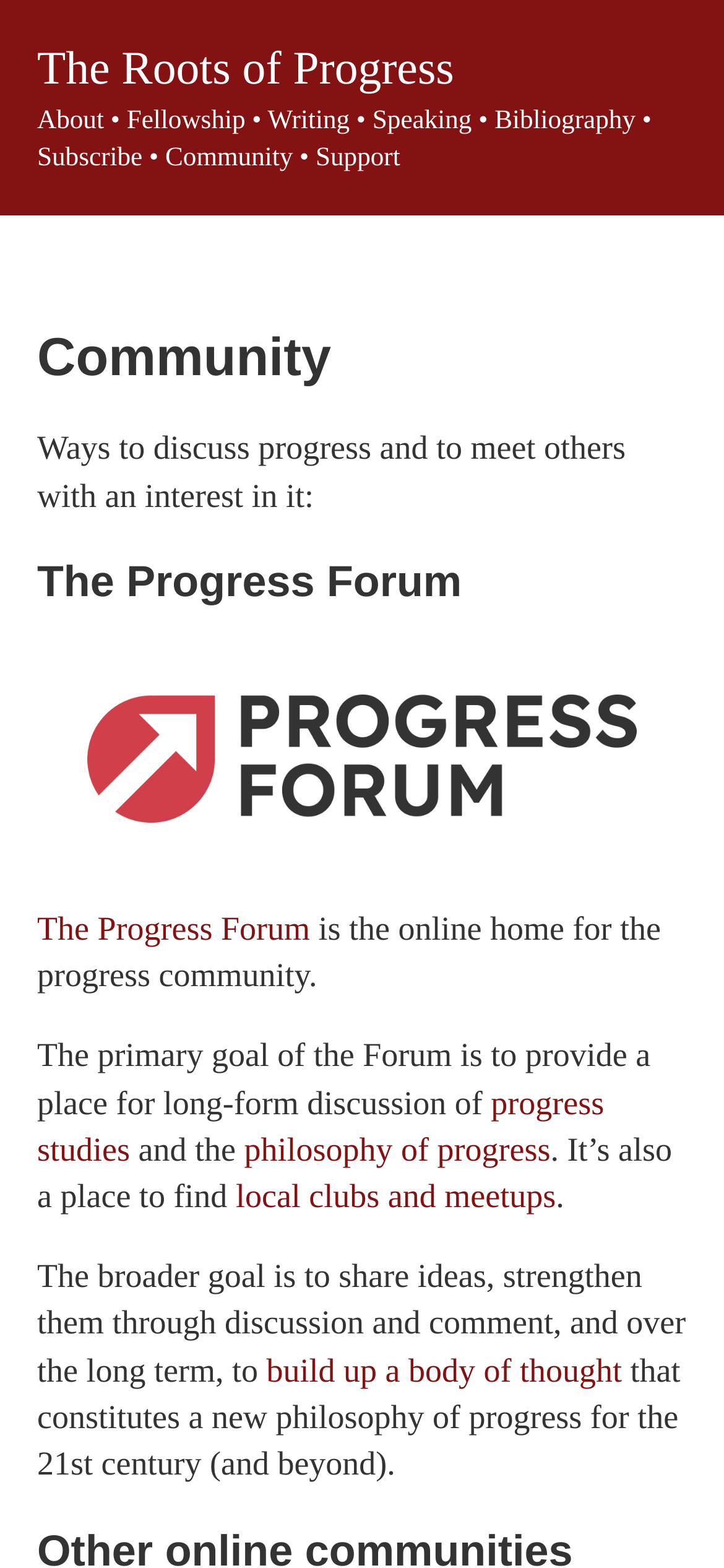Please identify the bounding box coordinates for the region that you need to click to follow this instruction: "Click on MindBody Med Seattle".

None